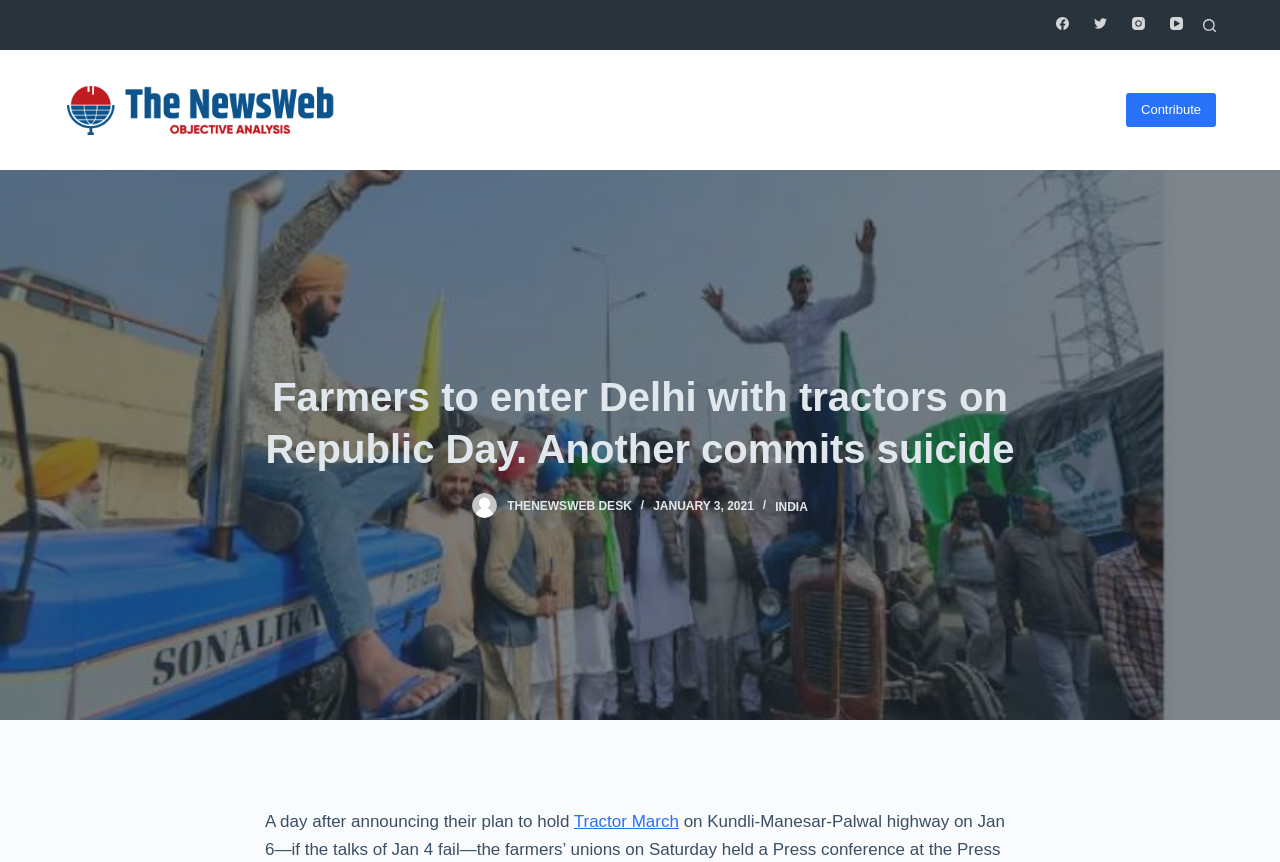Explain the webpage's design and content in an elaborate manner.

The webpage appears to be a news article from "The News Web" with a focus on a recent event related to farmers' protests. At the top left corner, there is a link to skip to the content. On the top right corner, there are social media links to Facebook, Twitter, Instagram, and YouTube, each accompanied by their respective icons.

Below the social media links, there is a search button with a search header icon. Next to the search button, there is a link to "The News Web" with its logo. On the same line, there is a link to "Contribute" on the far right.

The main content of the webpage is an article with a large image of farmers protesting on their tractors, taking up most of the width of the page. Above the image, there is a header with the title "Farmers to enter Delhi with tractors on Republic Day. Another commits suicide". Below the title, there are links to the author "THENEWSWEB DESK" with their logo, and a timestamp "JANUARY 3, 2021". The article also mentions a location "INDIA".

The article text begins below the image, with the first sentence "A day after announcing their plan to hold Tractor March on Kundli-Manesar-Palwal highway on Jan 6—if the talks of Jan 4 fail—the on Republic Day". The text continues below, describing the event and its context.